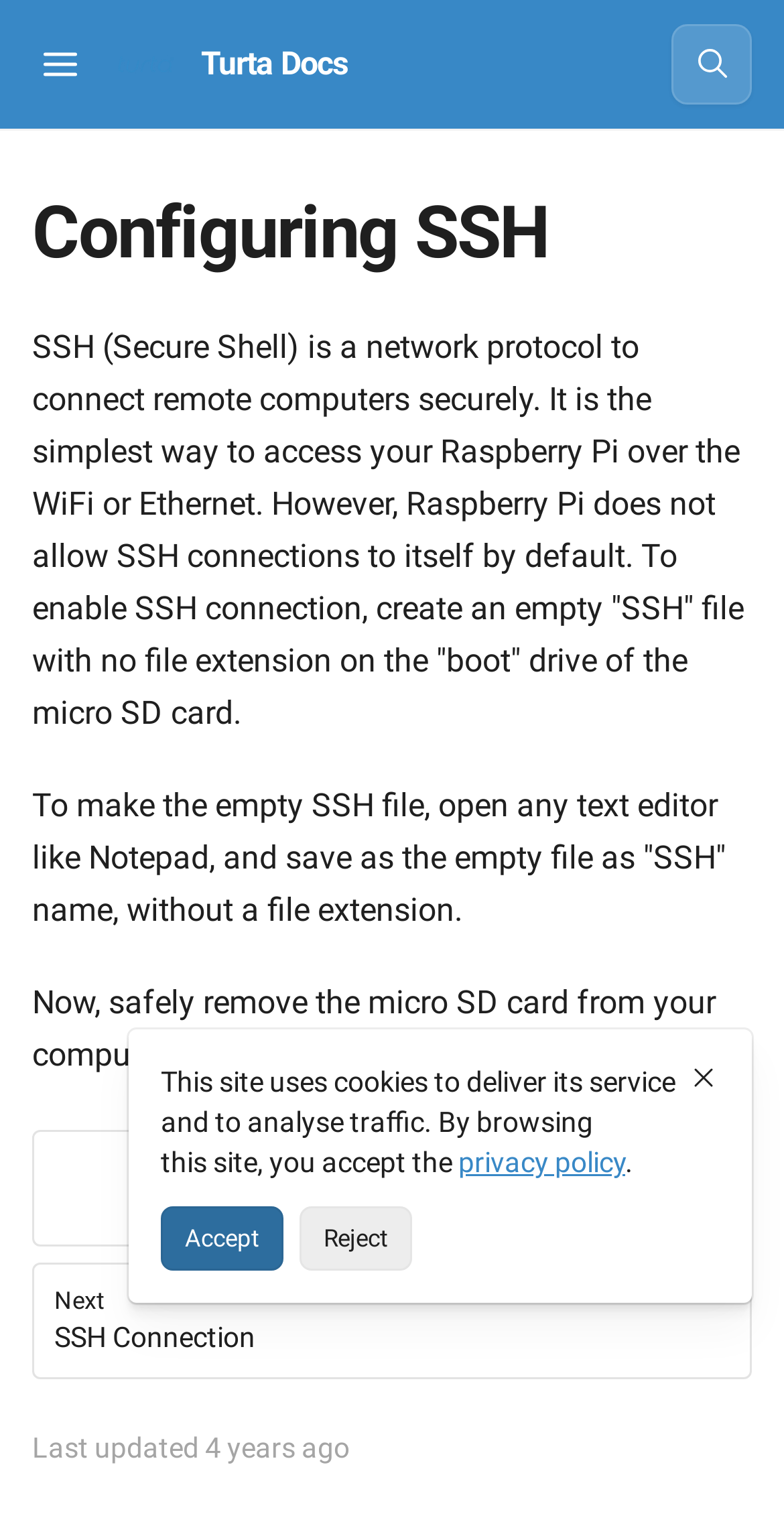Find the bounding box of the UI element described as follows: "SearchCtrl + K".

[0.856, 0.016, 0.959, 0.068]